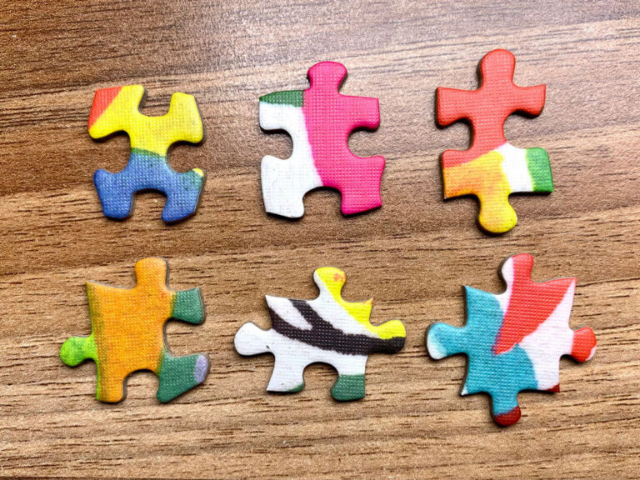Deliver an in-depth description of the image, highlighting major points.

The image showcases a collection of six colorful puzzle pieces arranged on a wooden surface. The pieces feature vibrant designs, including pink, blue, yellow, green, and various abstract patterns, hinting at a larger, intricate image yet to be completed. The diverse shapes and colors of the pieces emphasize their playful nature, inviting viewers to imagine the creativity and challenge involved in solving the complete puzzle. This visual could metaphorically represent the joyful spirit of the "Crossword Carnival," where language and creativity come together, engaging wordsmiths and puzzle enthusiasts in an exciting celebration of linguistic exploration.